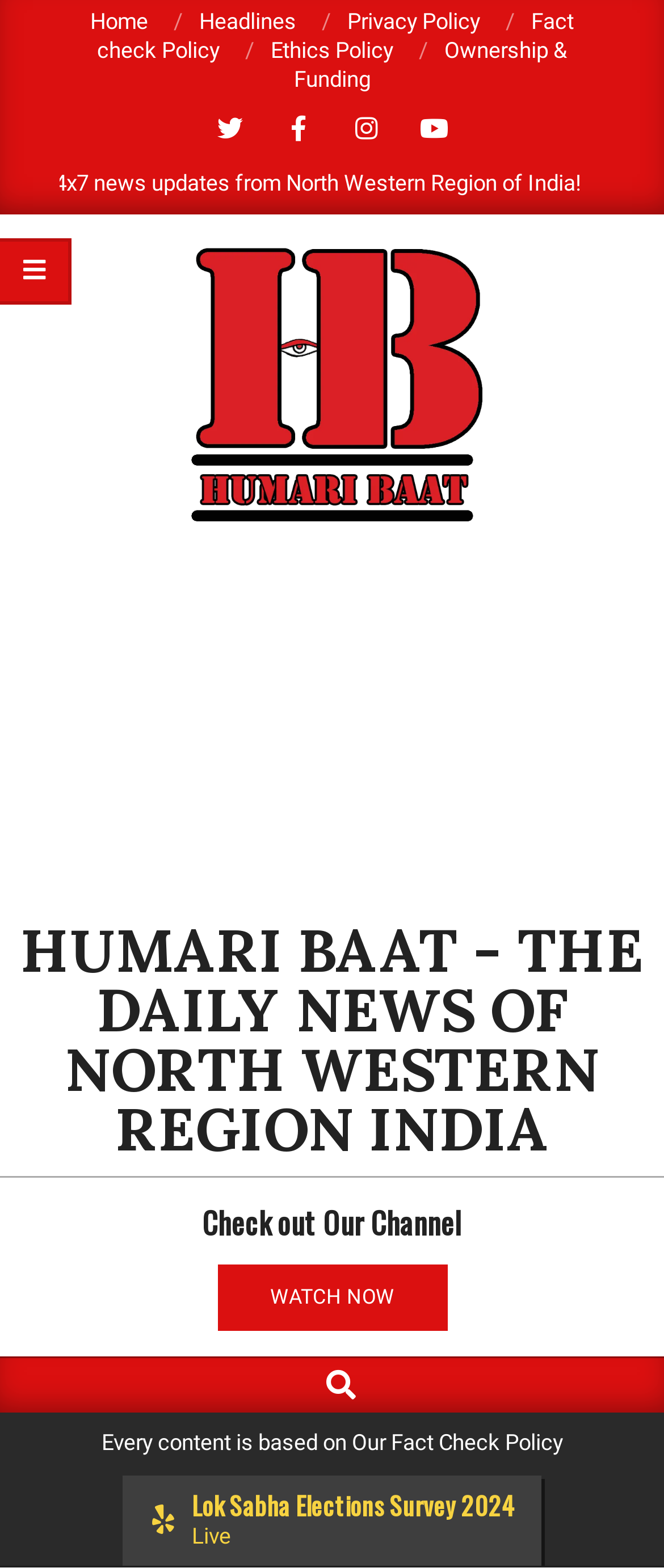Identify the bounding box for the UI element specified in this description: "Ownership & Funding". The coordinates must be four float numbers between 0 and 1, formatted as [left, top, right, bottom].

[0.442, 0.024, 0.854, 0.059]